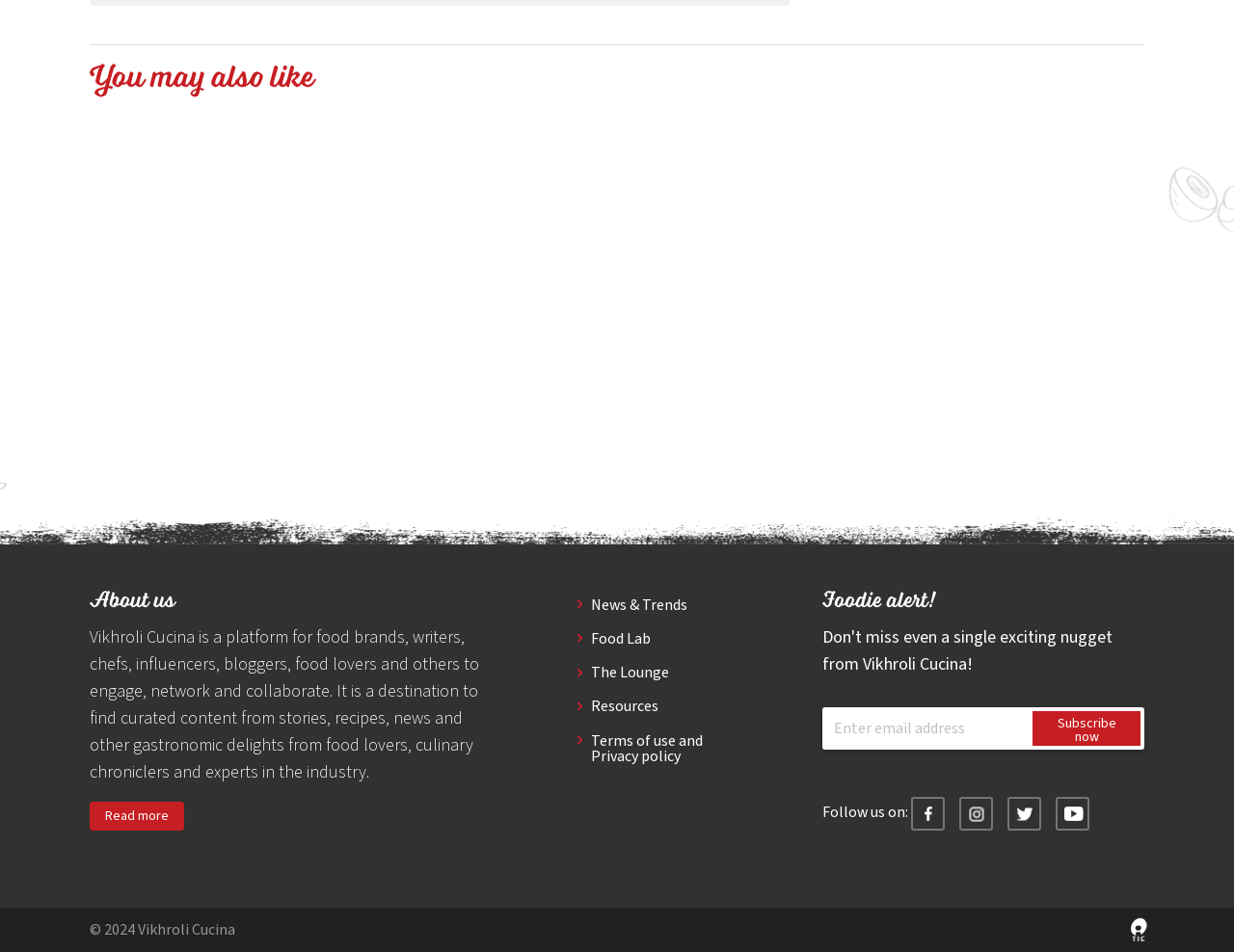Carefully observe the image and respond to the question with a detailed answer:
What is the title of the section with recipes?

The title of the section with recipes is 'You may also like' which is a heading element located at the top of the webpage.